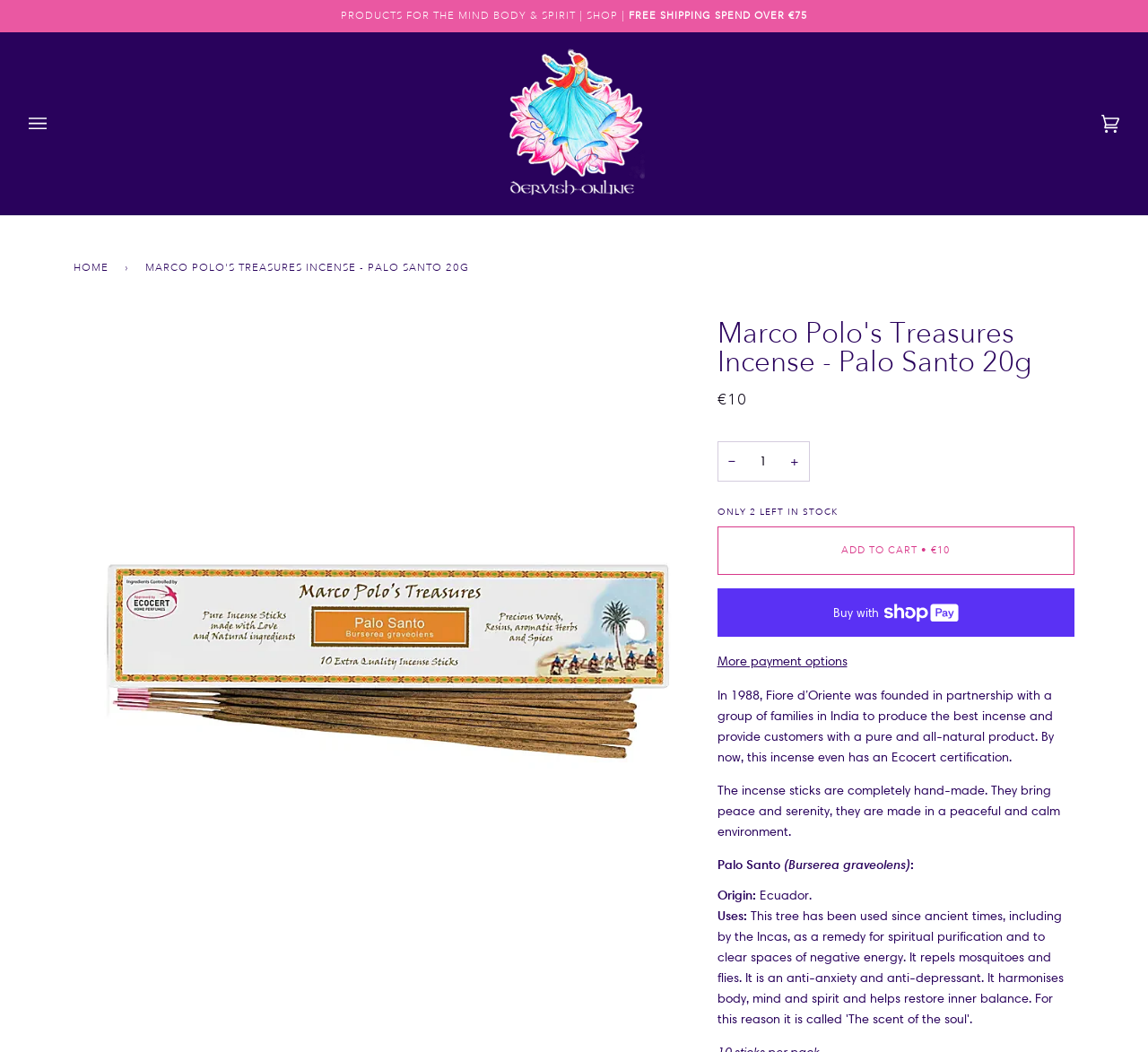Identify the bounding box coordinates of the region that needs to be clicked to carry out this instruction: "View product details". Provide these coordinates as four float numbers ranging from 0 to 1, i.e., [left, top, right, bottom].

[0.064, 0.304, 0.6, 0.888]